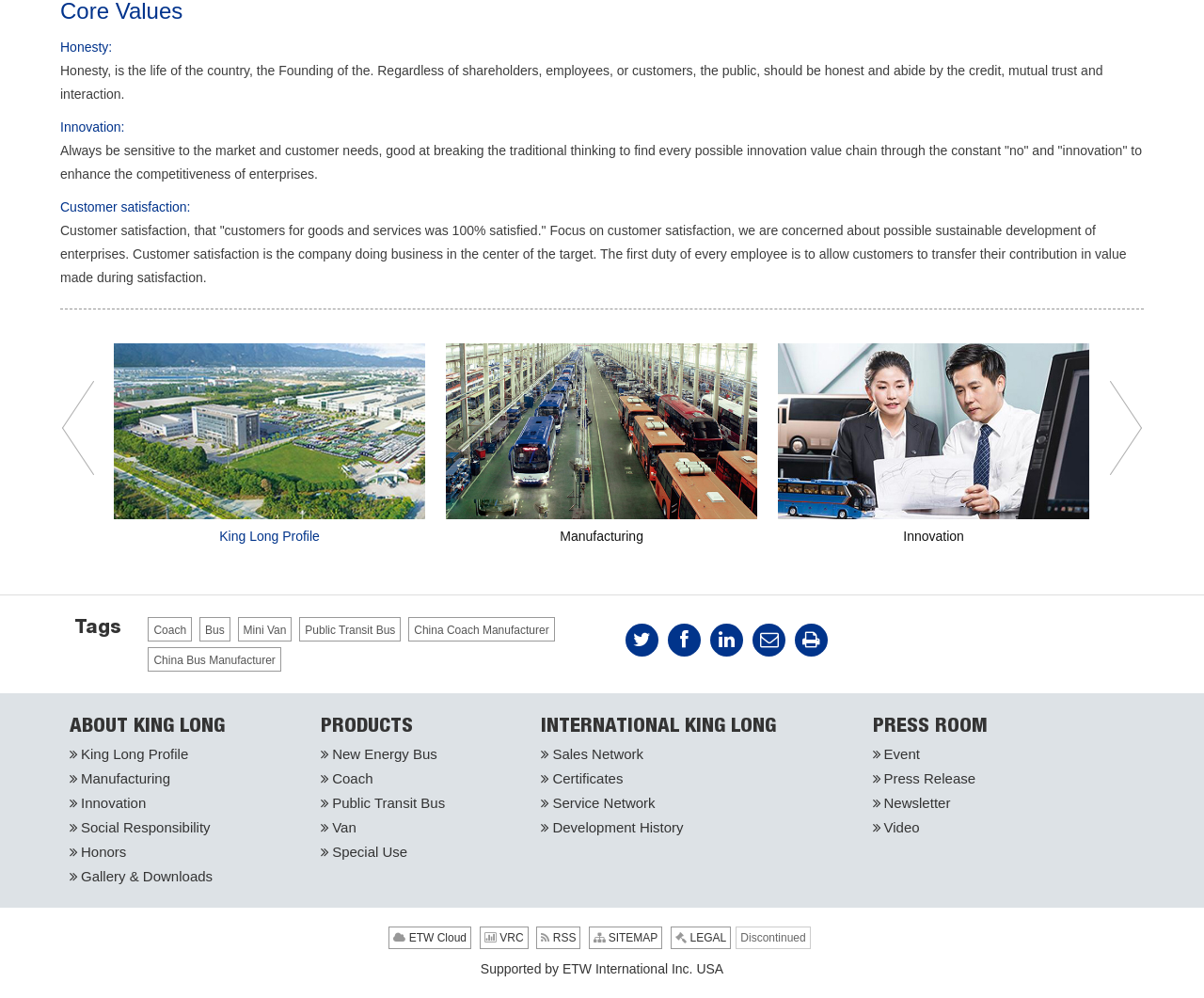Please identify the bounding box coordinates of the element's region that I should click in order to complete the following instruction: "Read Press Release". The bounding box coordinates consist of four float numbers between 0 and 1, i.e., [left, top, right, bottom].

[0.717, 0.768, 0.85, 0.792]